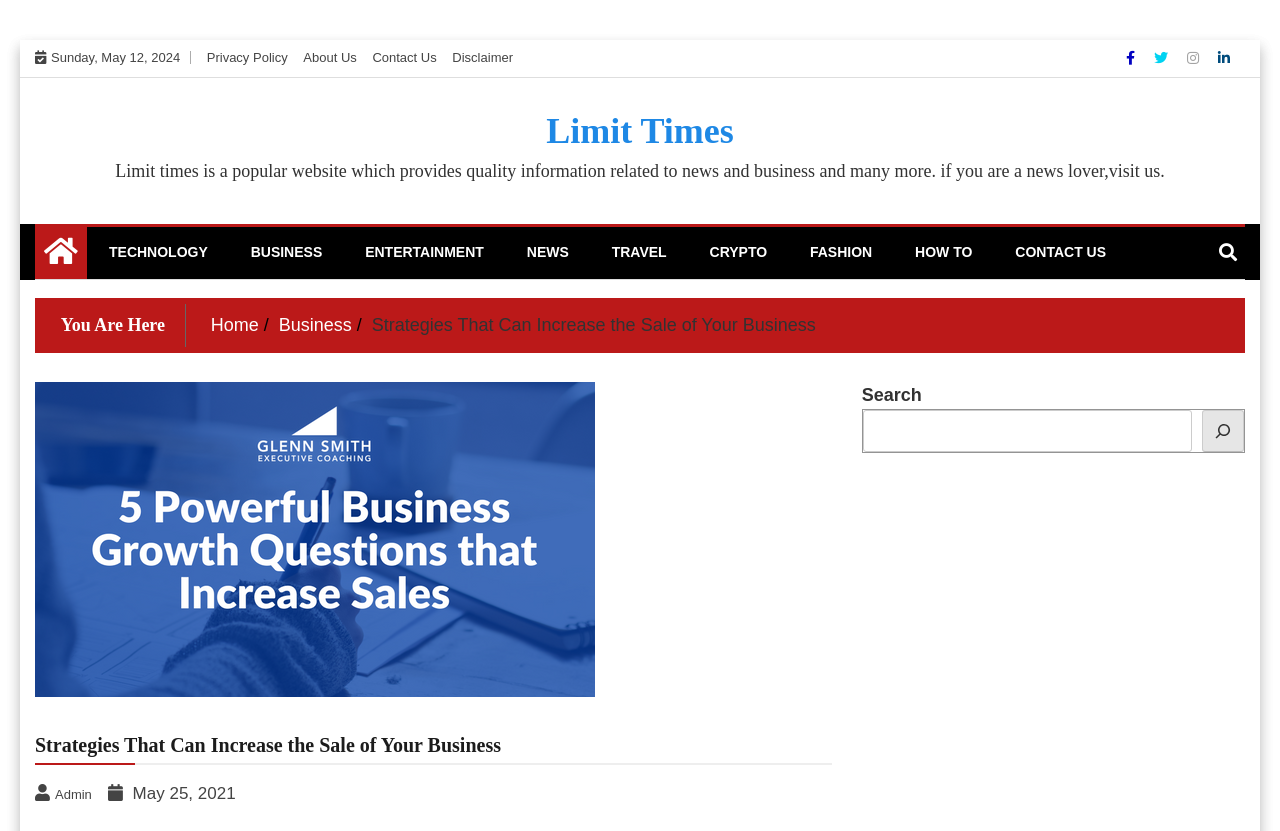What categories are available on the website?
Can you provide a detailed and comprehensive answer to the question?

The categories are displayed as links on the webpage, starting from 'TECHNOLOGY' to 'HOW TO'. These links are positioned below the heading 'Limit Times' and are part of the navigation menu.